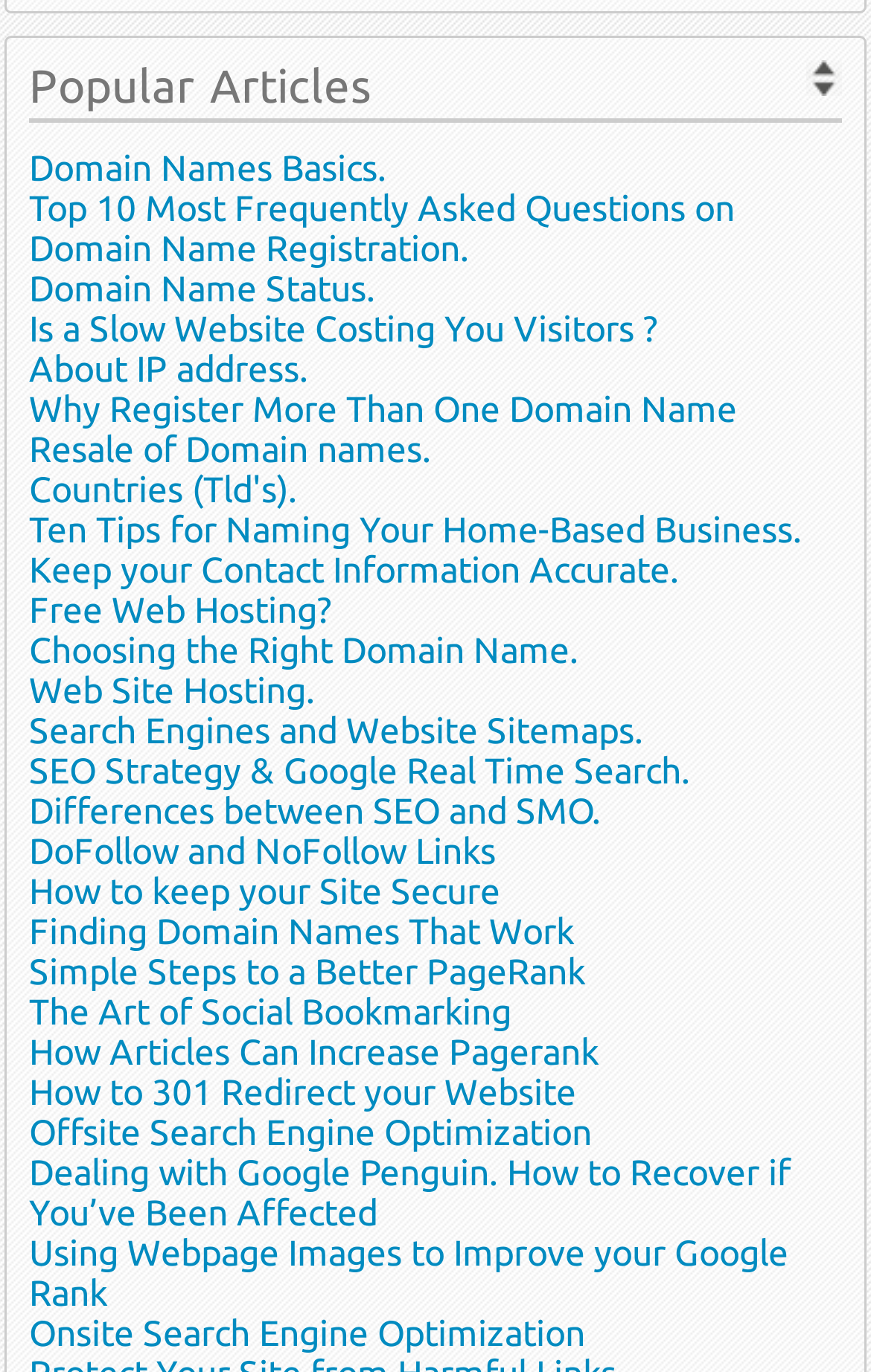Predict the bounding box coordinates for the UI element described as: "Web Site Hosting.". The coordinates should be four float numbers between 0 and 1, presented as [left, top, right, bottom].

[0.033, 0.488, 0.362, 0.517]